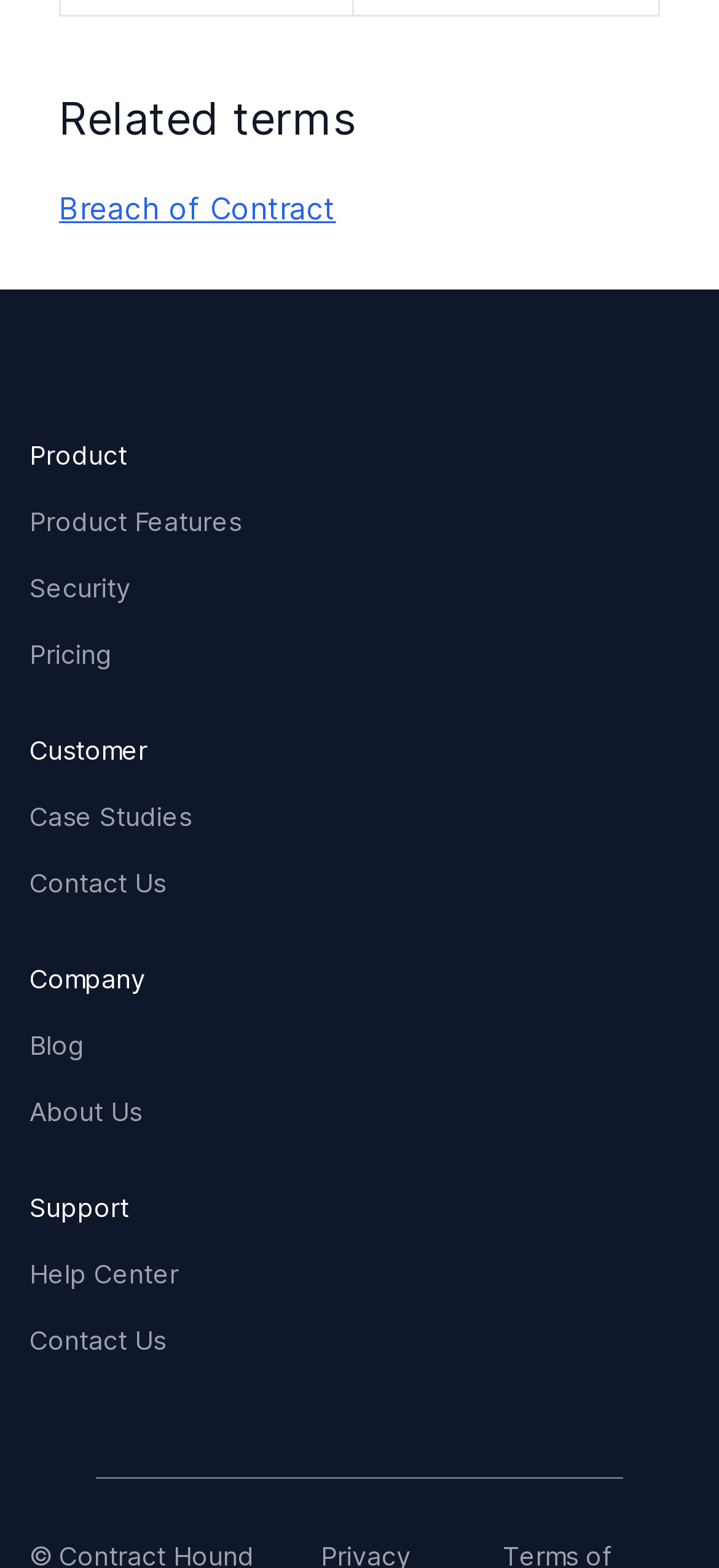Please find the bounding box coordinates of the element that must be clicked to perform the given instruction: "Check the help center". The coordinates should be four float numbers from 0 to 1, i.e., [left, top, right, bottom].

[0.041, 0.802, 0.249, 0.822]